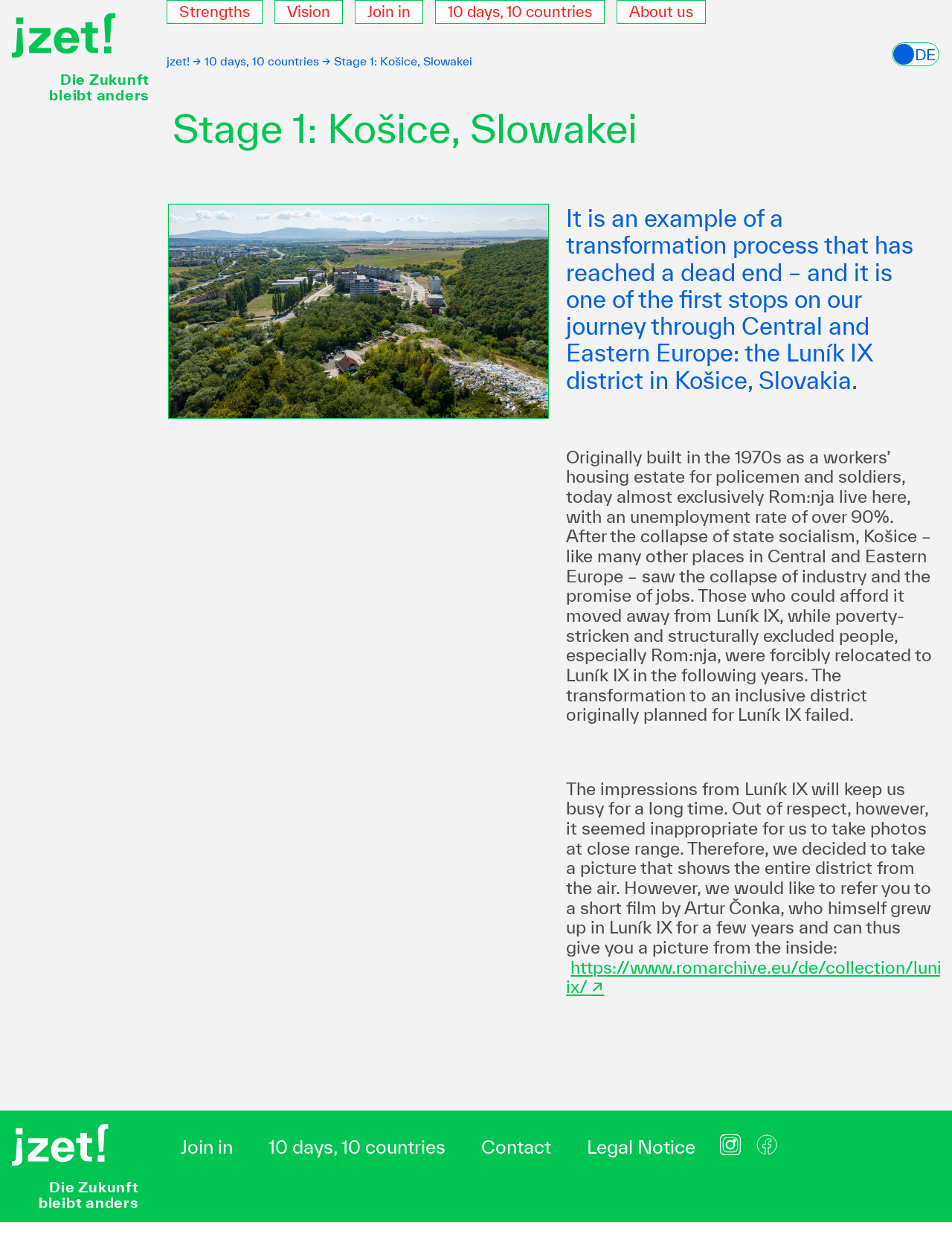Determine the bounding box coordinates of the clickable region to carry out the instruction: "Click on the 'About us' link".

[0.648, 0.01, 0.741, 0.029]